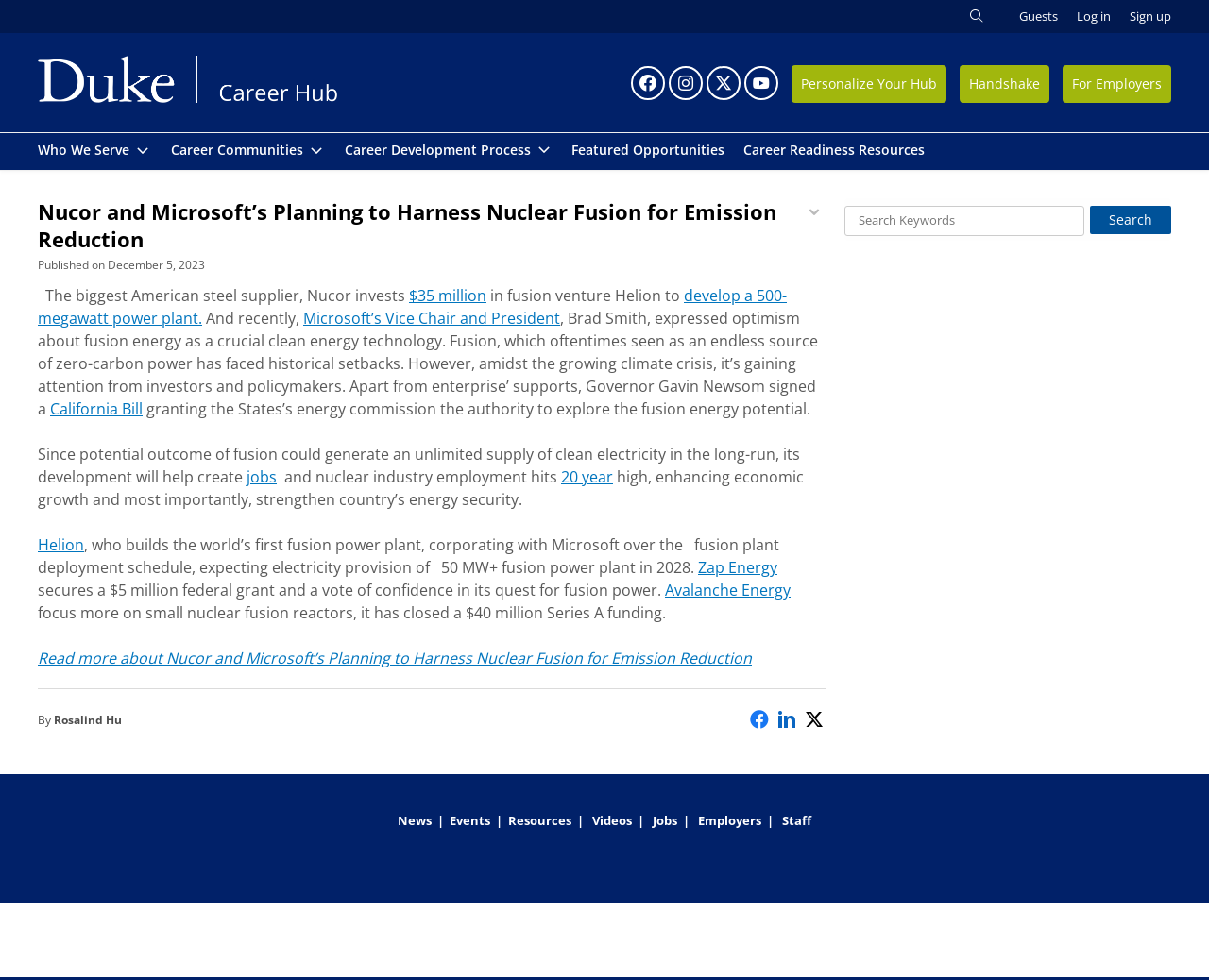Predict the bounding box coordinates of the area that should be clicked to accomplish the following instruction: "Log in to the account". The bounding box coordinates should consist of four float numbers between 0 and 1, i.e., [left, top, right, bottom].

[0.891, 0.0, 0.919, 0.034]